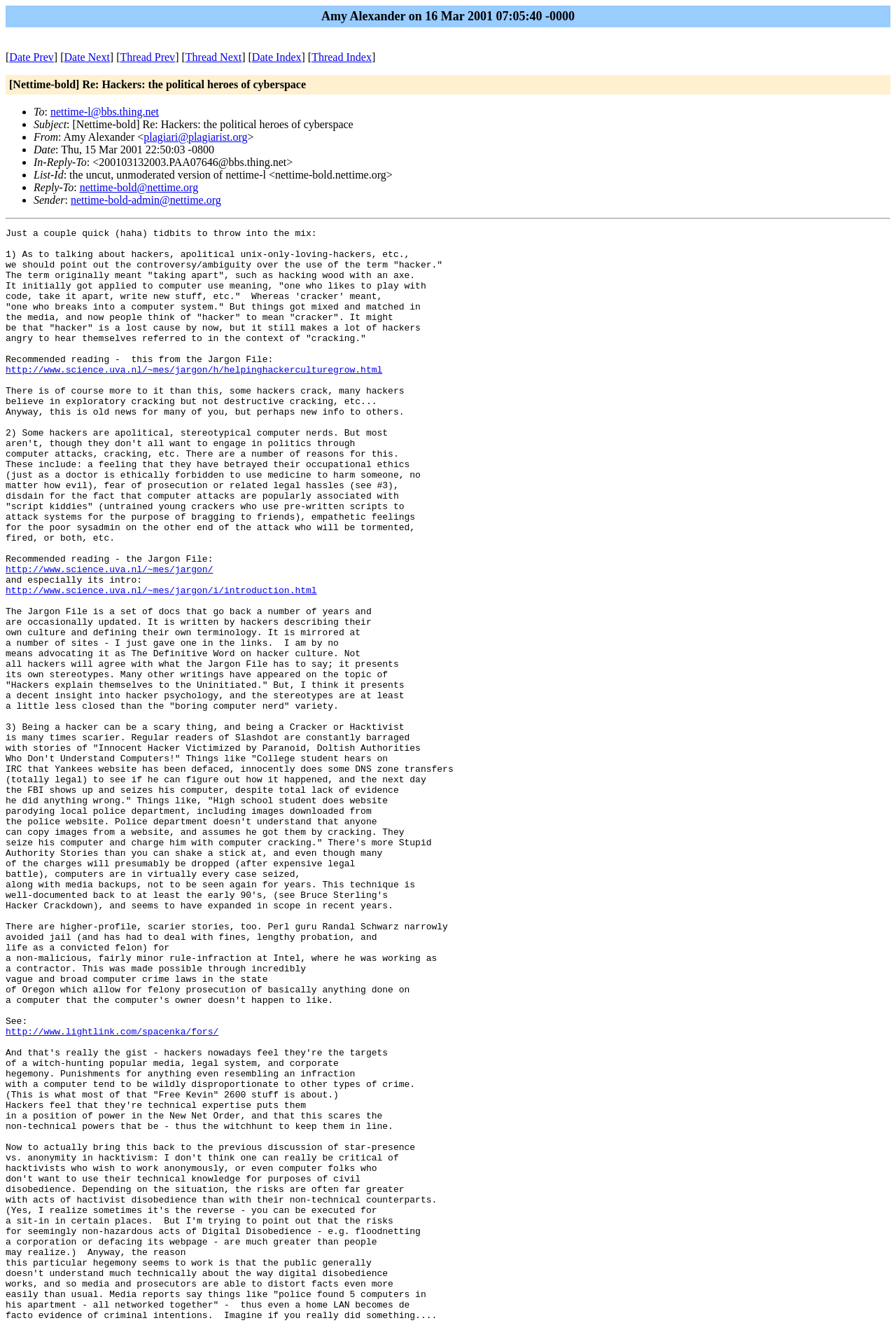Locate the coordinates of the bounding box for the clickable region that fulfills this instruction: "Click on 'http://www.lightlink.com/spacenka/fors/'".

[0.006, 0.772, 0.244, 0.78]